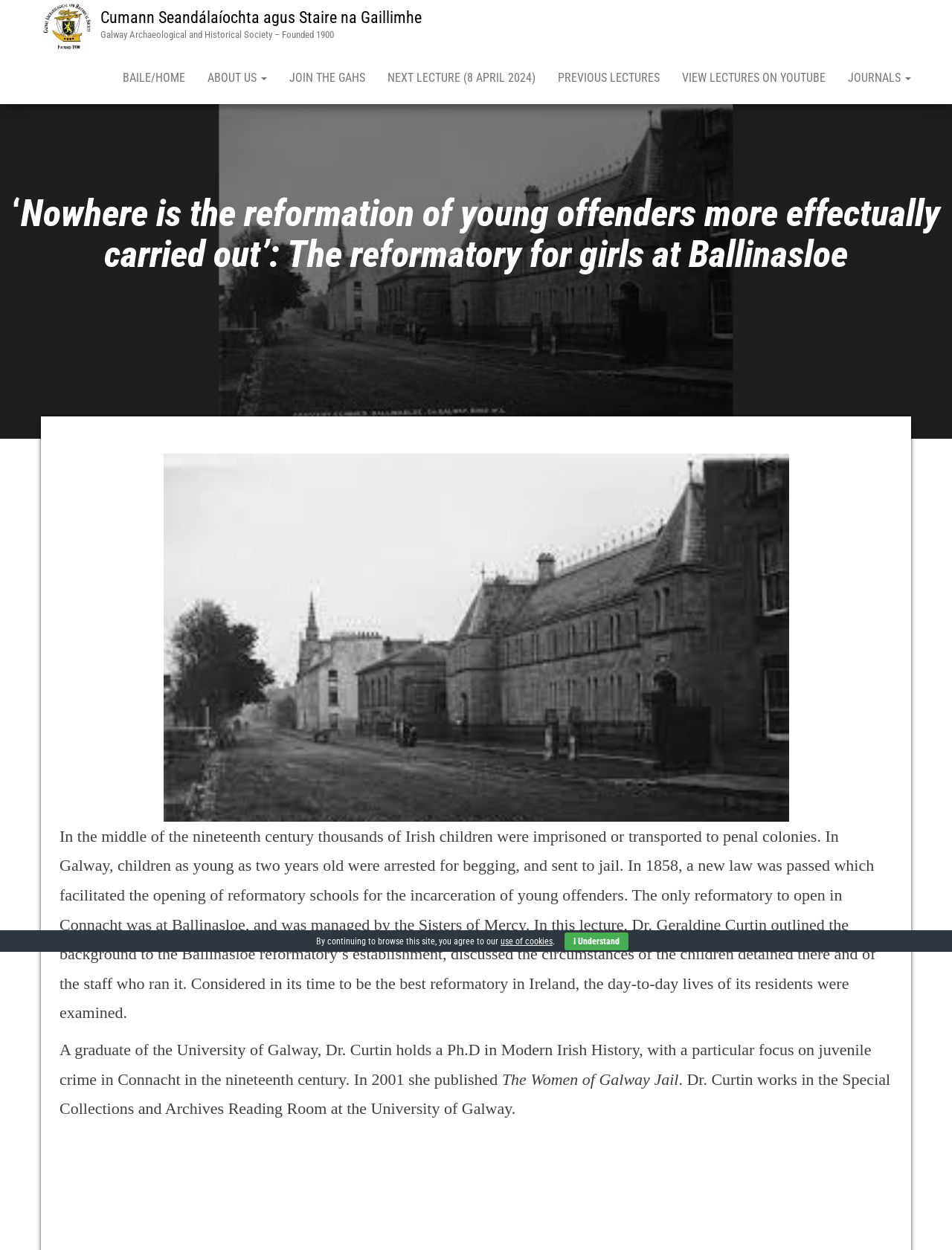What is the purpose of the reformatory school mentioned in the article?
Using the details from the image, give an elaborate explanation to answer the question.

The answer can be found in the article text which mentions that 'In 1858, a new law was passed which facilitated the opening of reformatory schools for the incarceration of young offenders'.